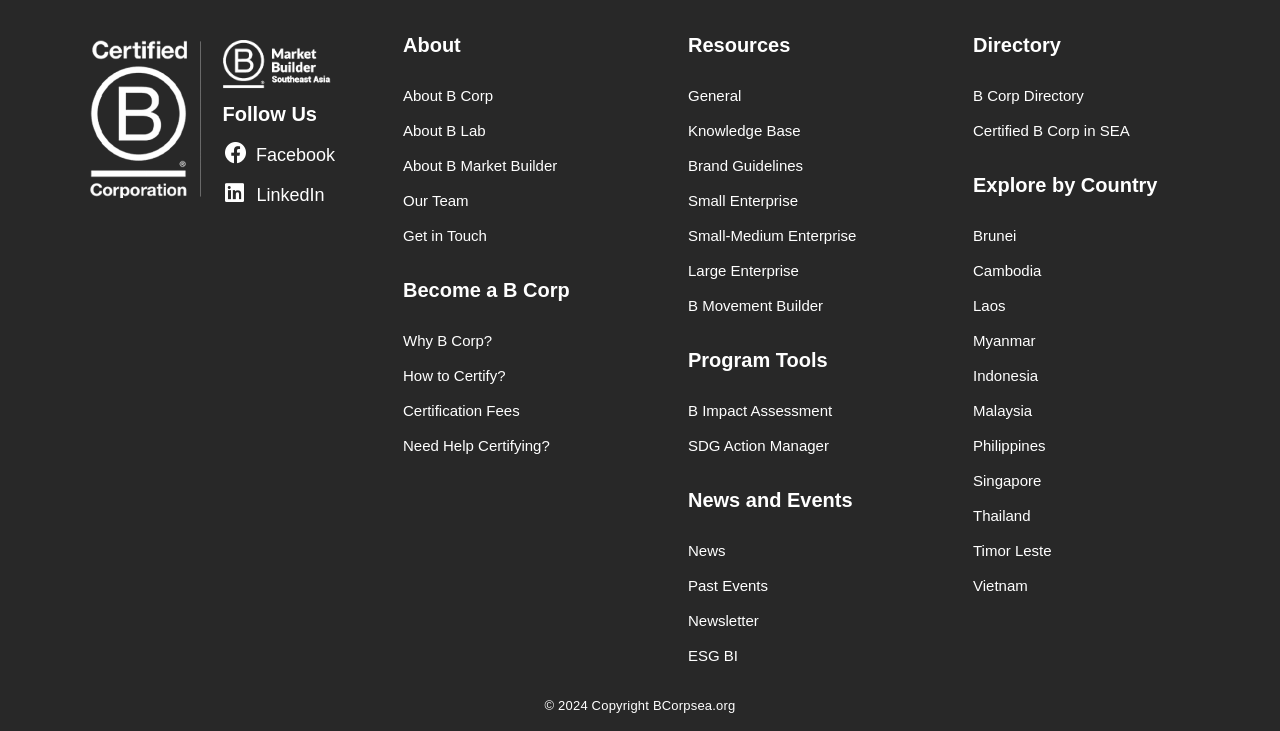Please identify the bounding box coordinates of the area I need to click to accomplish the following instruction: "Get in touch with the team".

[0.315, 0.315, 0.38, 0.331]